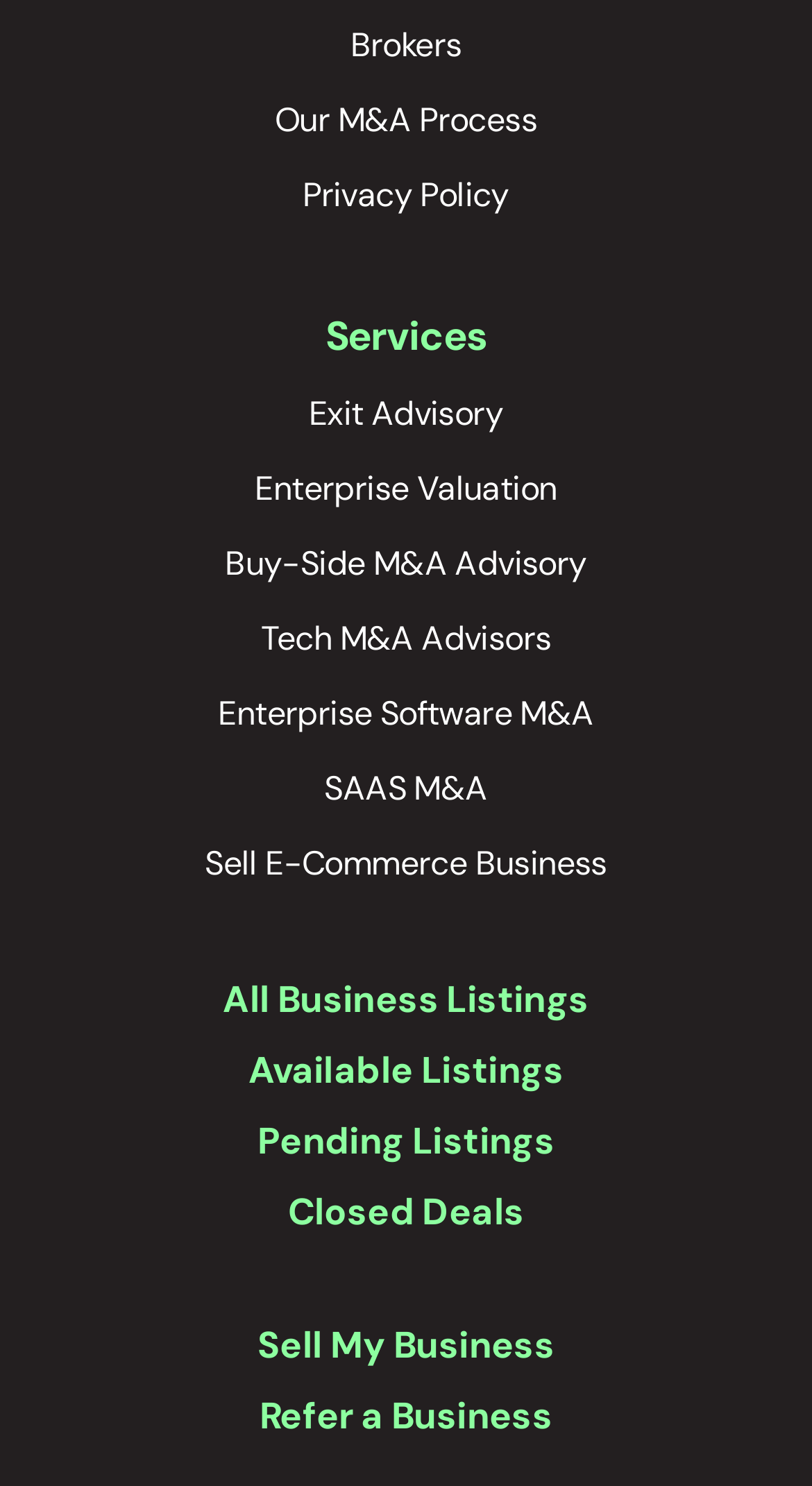What is the topmost link on the webpage?
Using the image as a reference, deliver a detailed and thorough answer to the question.

By analyzing the y1 coordinates of the bounding box, I found that the link 'Brokers' has the smallest y1 value, which means it is located at the top of the webpage.